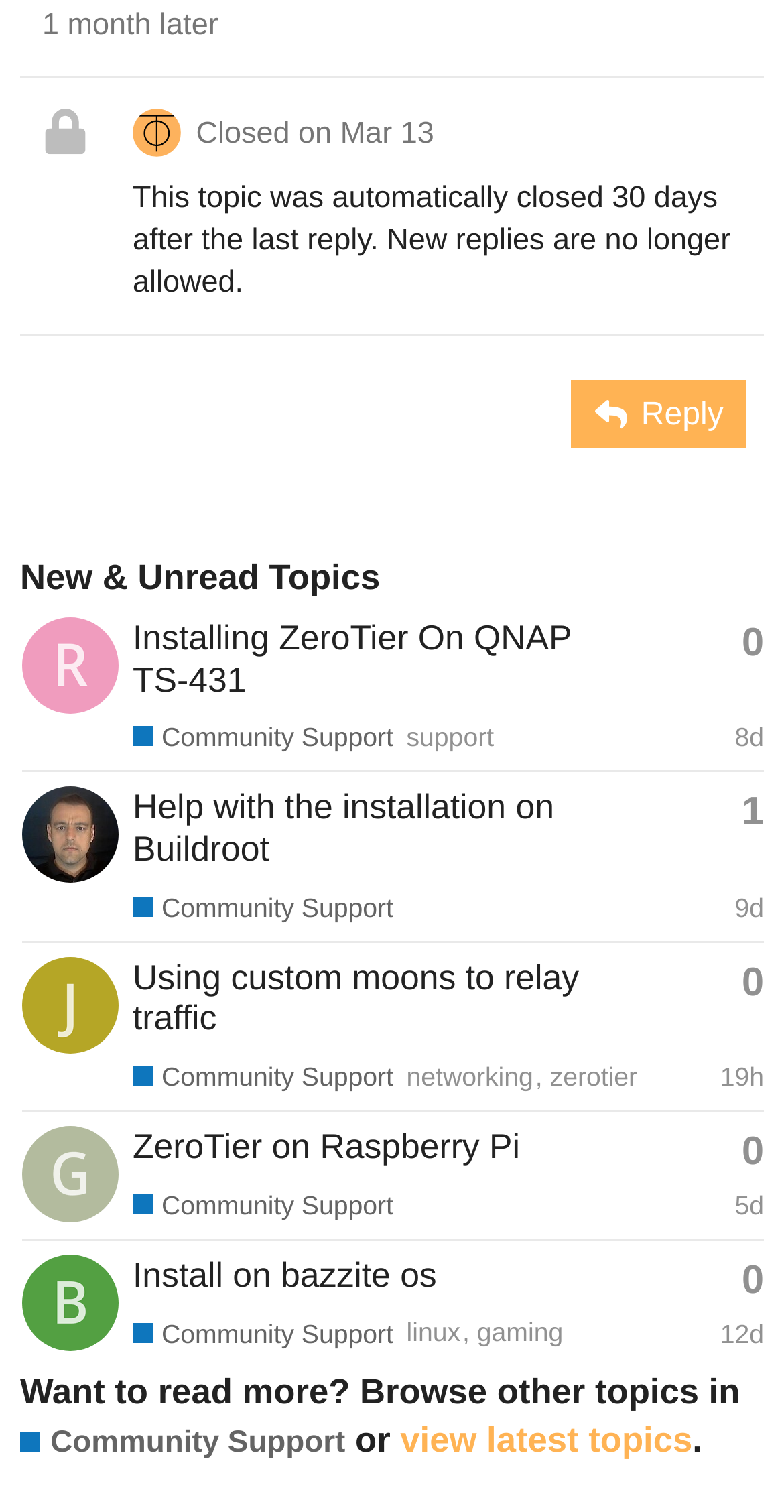Show the bounding box coordinates of the region that should be clicked to follow the instruction: "Reply to the post."

[0.729, 0.252, 0.952, 0.297]